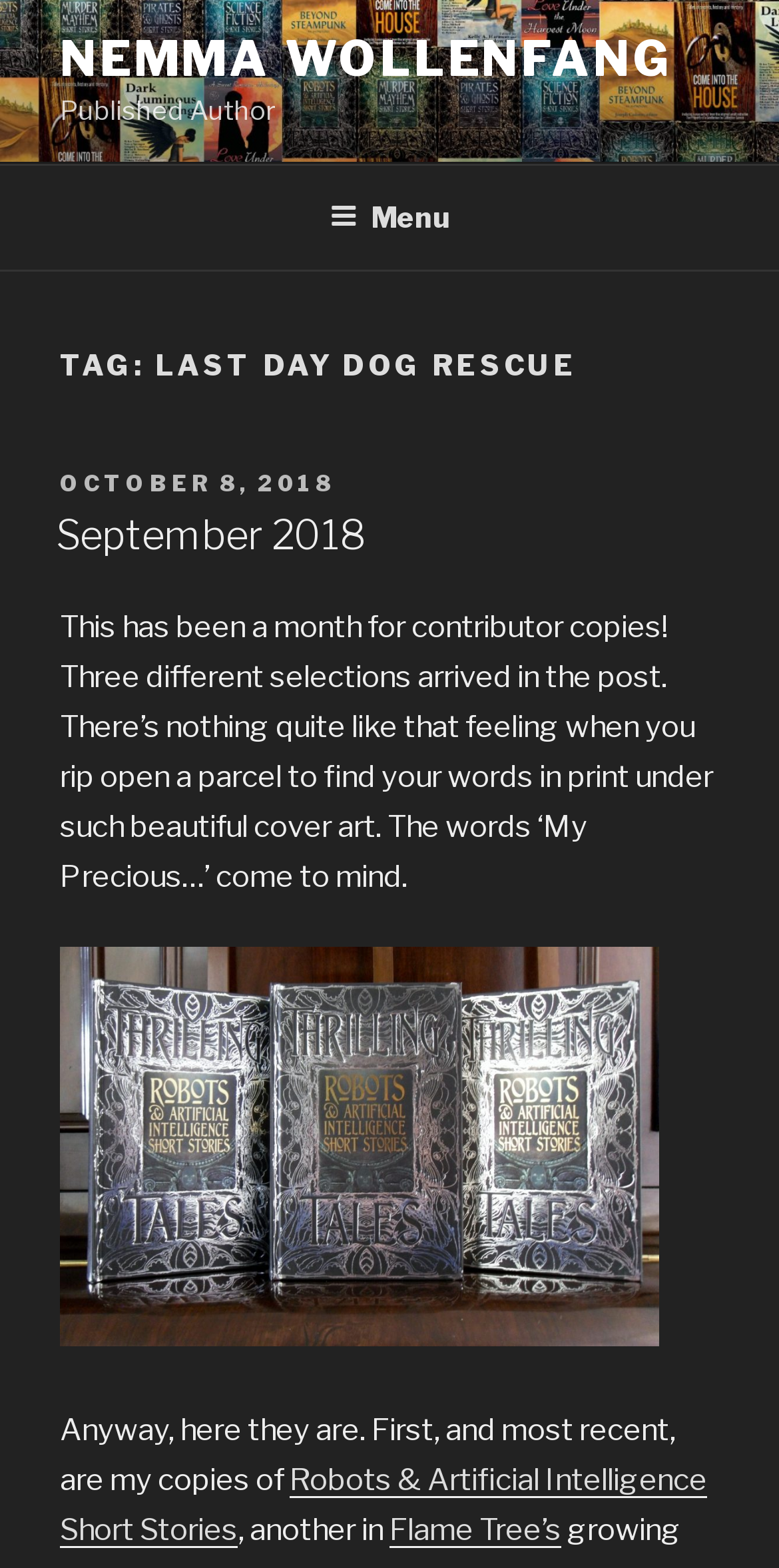What is the main heading displayed on the webpage? Please provide the text.

TAG: LAST DAY DOG RESCUE